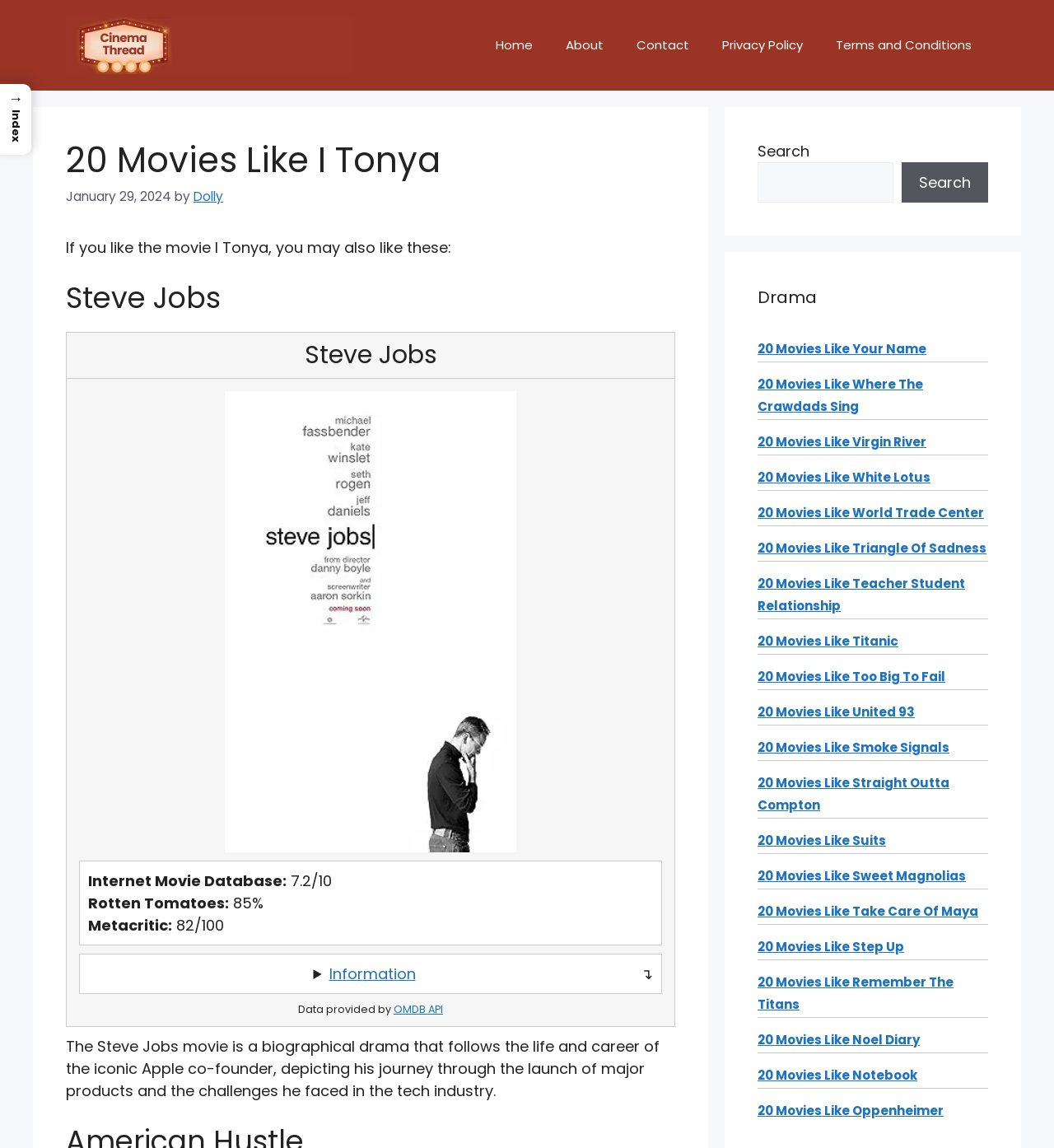Based on the description "20 Movies Like Step Up", find the bounding box of the specified UI element.

[0.719, 0.817, 0.858, 0.832]